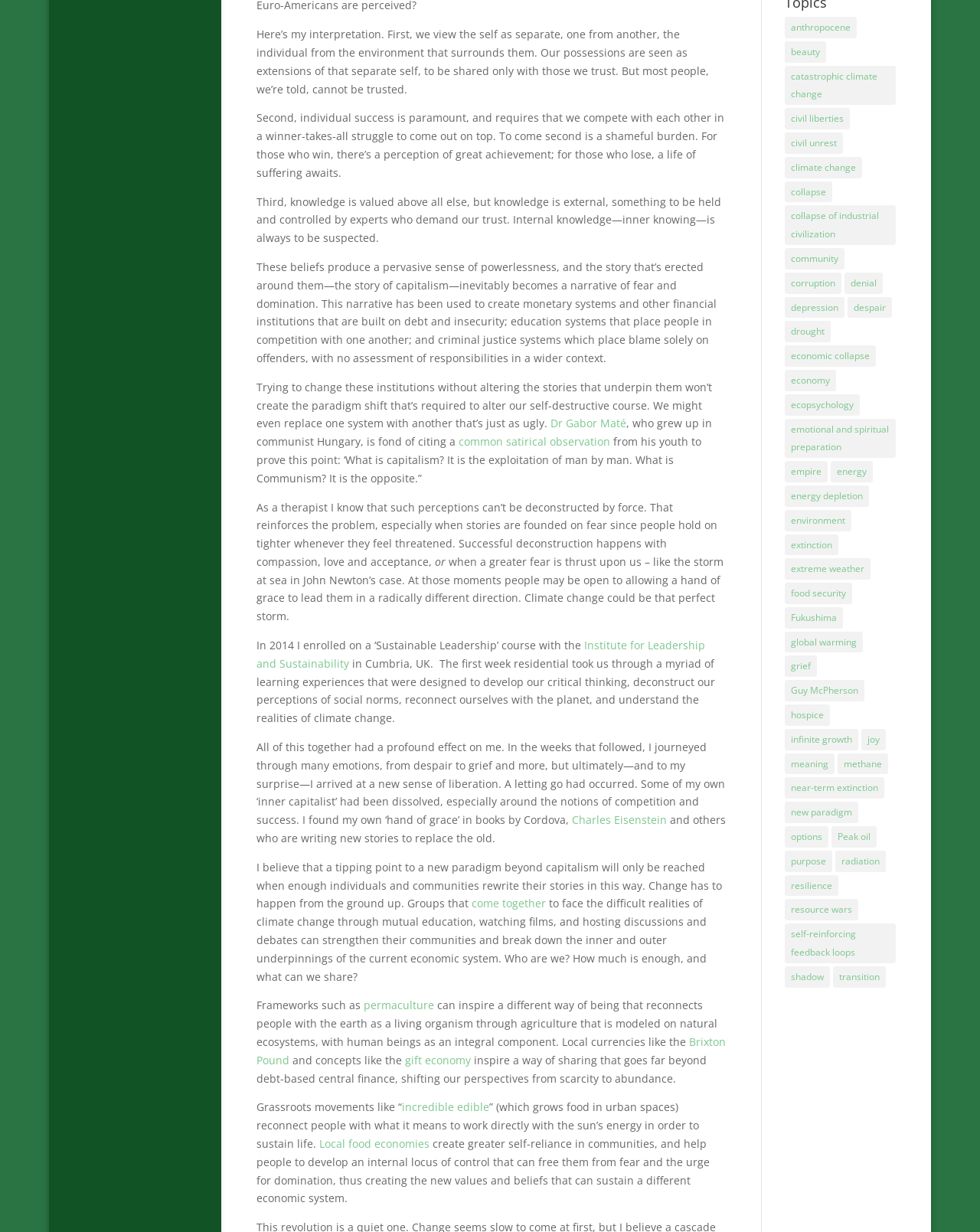What is the 'Sustainable Leadership' course mentioned in the article?
Based on the image, respond with a single word or phrase.

A course in Cumbria, UK